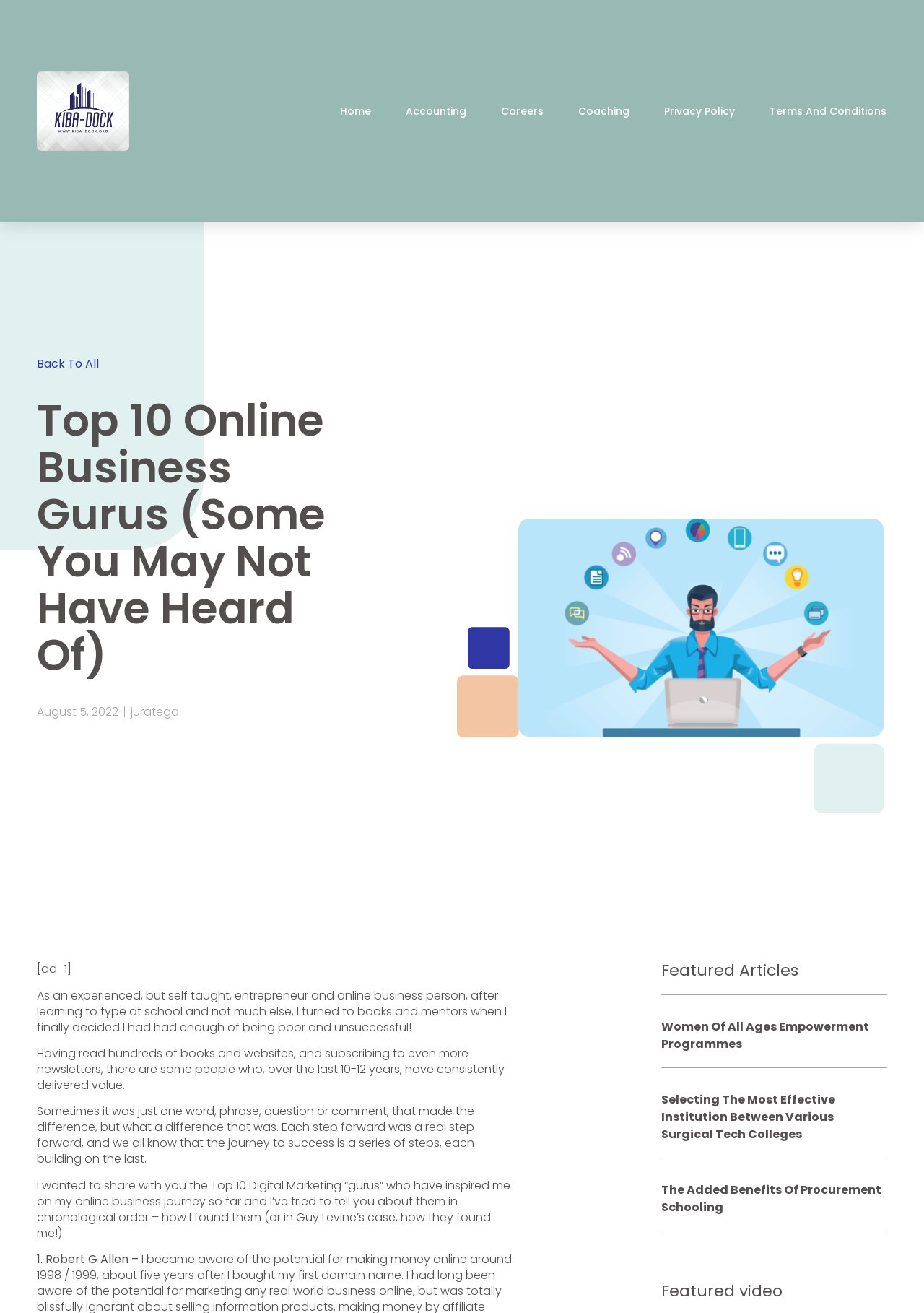Describe the entire webpage, focusing on both content and design.

This webpage is about the author's online business journey and their top 10 online business gurus. At the top, there are several links to different sections of the website, including "Home", "Accounting", "Careers", "Coaching", "Privacy Policy", and "Terms And Conditions". Below these links, there is a heading that reads "Top 10 Online Business Gurus (Some You May Not Have Heard Of)".

To the right of the heading, there is a time stamp that reads "August 5, 2022". Below the heading, there is a brief introduction to the author's background, explaining how they turned to books and mentors to improve their online business skills. The author then explains that they want to share their top 10 digital marketing "gurus" who have inspired them on their online business journey.

The main content of the webpage is divided into sections, with each section featuring a guru. The first guru is Robert G Allen, and there are likely nine more sections below this one, each featuring a different guru. To the right of the main content, there is a section titled "Featured Articles" with three articles listed, each with a heading and a link to the full article. Below the articles, there is a section titled "Featured video".